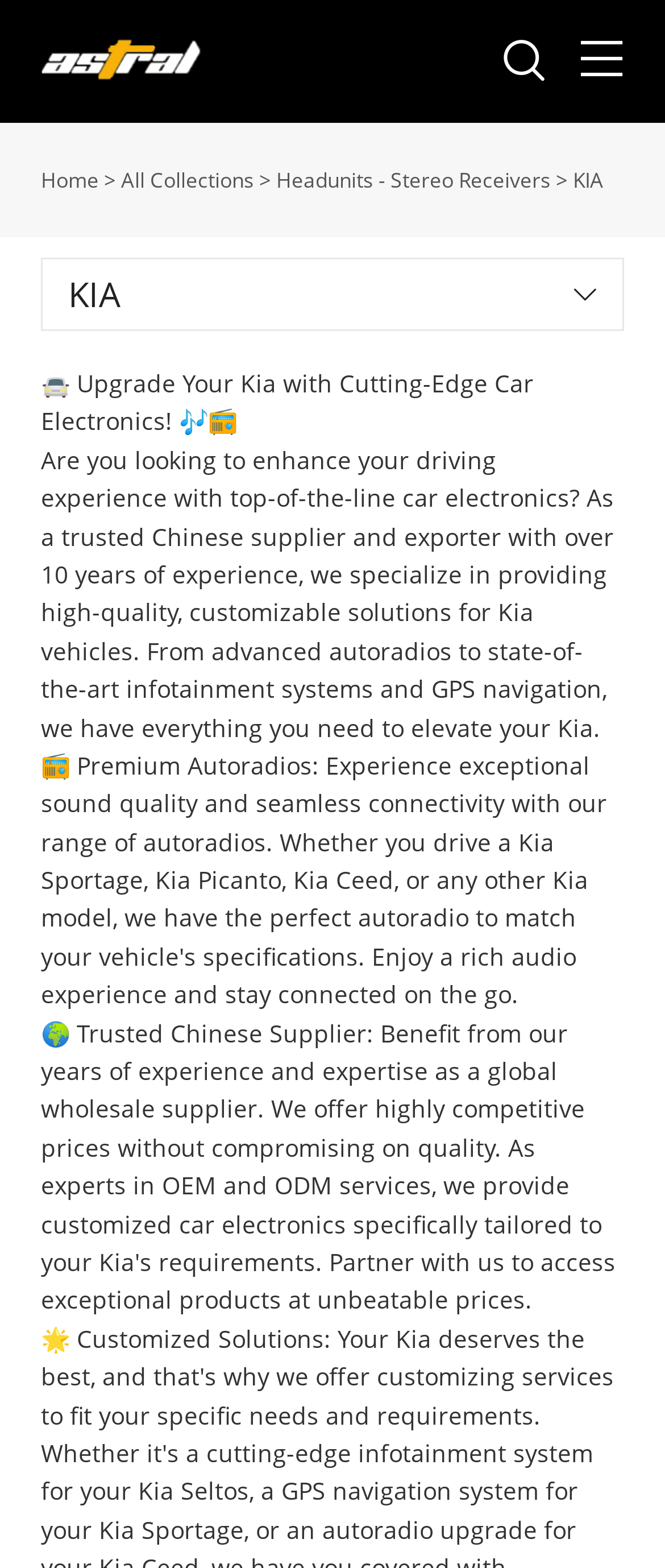Provide a thorough description of this webpage.

The webpage is about a Chinese factory that specializes in providing car electronics, particularly for Kia vehicles. At the top left corner, there is a navigation menu with links to "Home", "All Collections", "Headunits - Stereo Receivers", and "KIA". To the right of the navigation menu, there is a larger heading that reads "KIA". 

Below the navigation menu, there is a promotional message that says "Upgrade Your Kia with Cutting-Edge Car Electronics! 🚘🎶📻". This is followed by a paragraph of text that describes the company's expertise in providing high-quality car electronics for Kia vehicles, including autoradios, infotainment systems, and GPS navigation. The text occupies most of the page's width.